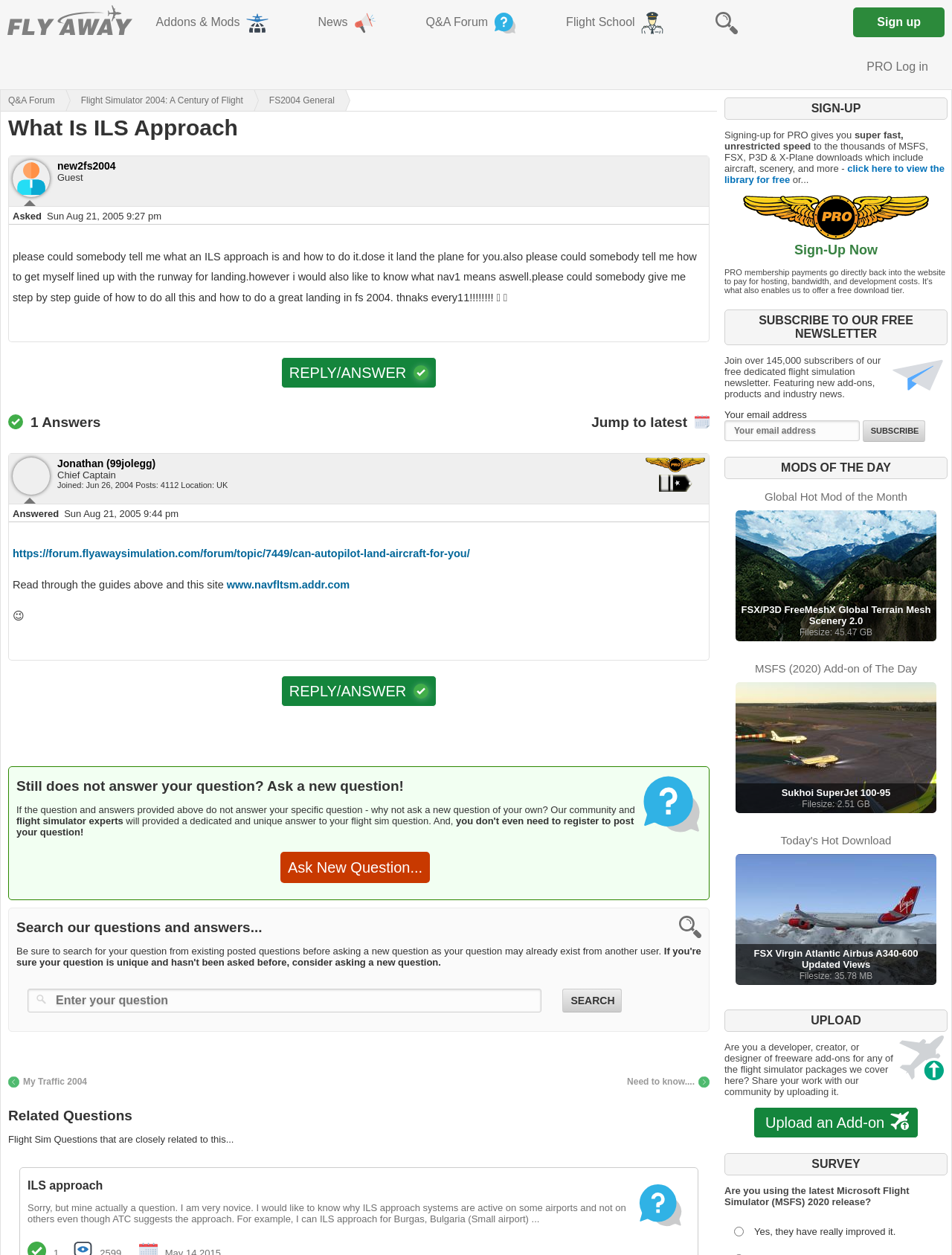Create an elaborate caption that covers all aspects of the webpage.

This webpage is a question and answer forum dedicated to flight simulation, specifically focused on Flight Simulator 2004. At the top of the page, there is a header section with a logo image "Fly Away Simulation" and a navigation menu with links to "Addons & Mods", "News", "Q&A Forum", "Flight School", and "Search". 

Below the header, there is a section with a question titled "What Is ILS Approach - Flight Simulator 2004: A Century of Flight (FS2004 General)" and a description of the question. The question is asked by a guest user, and the description provides details about the question, including the date it was asked.

Following the question section, there is an answer section with a heading "Answers 1 Answers" and an image. The answer is provided by a user named "Jonathan (99jolegg)" with a "Chief Captain" badge, and it includes a description list with the answer date and a link to another related topic.

Below the answer section, there is a button to reply or answer the question, and a section with a heading "Still does not answer your question? Ask a new question!" that encourages users to ask new questions if their specific question is not answered.

The page also has a search section with a search box and a button to search for questions and answers. Additionally, there are links to related questions, a section to sign up for a PRO account, and a section to subscribe to a free newsletter.

At the bottom of the page, there are sections for "MODS OF THE DAY" and "SUBSCRIBE TO OUR FREE NEWSLETTER", as well as a footer section with links to other topics and a copyright notice.